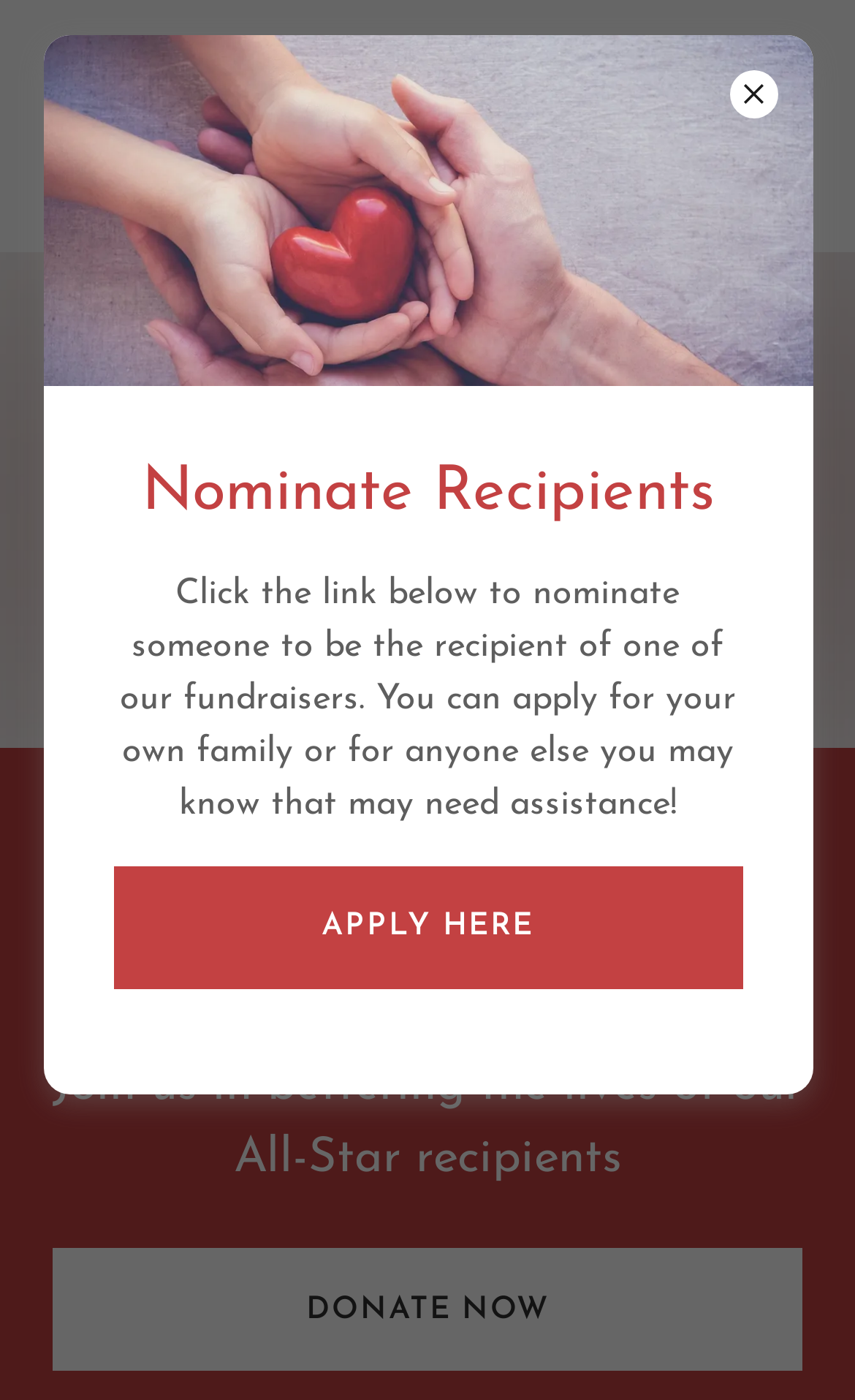What is the theme of the image at the top of the page?
Can you provide a detailed and comprehensive answer to the question?

The image at the top of the page appears to be a photo of children, possibly participating in a fundraising event or activity. This suggests that the theme of the image is related to children, which is consistent with the organization's mission of helping children fight cancer.